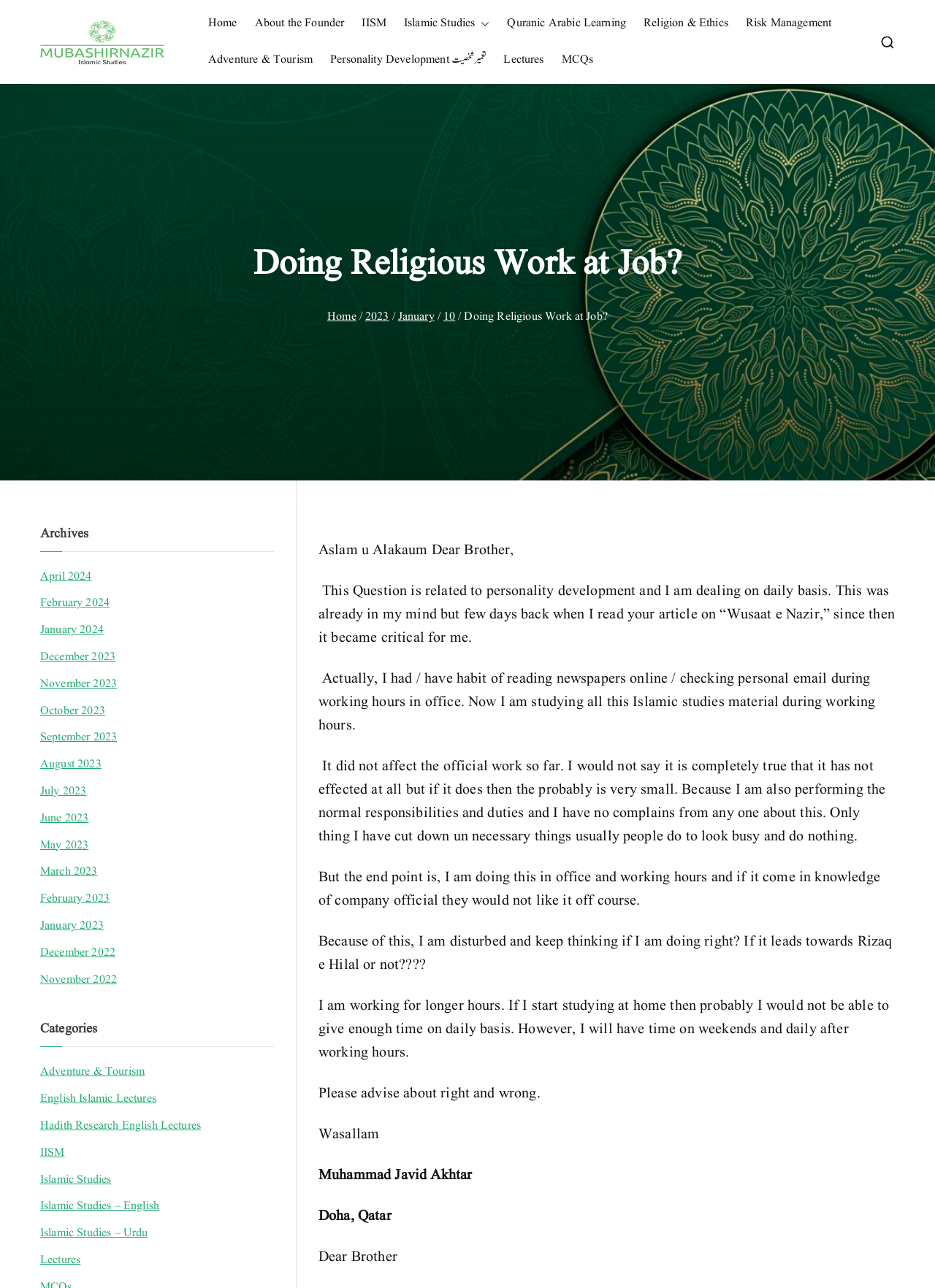What is the topic of the article?
By examining the image, provide a one-word or phrase answer.

Doing Religious Work at Job